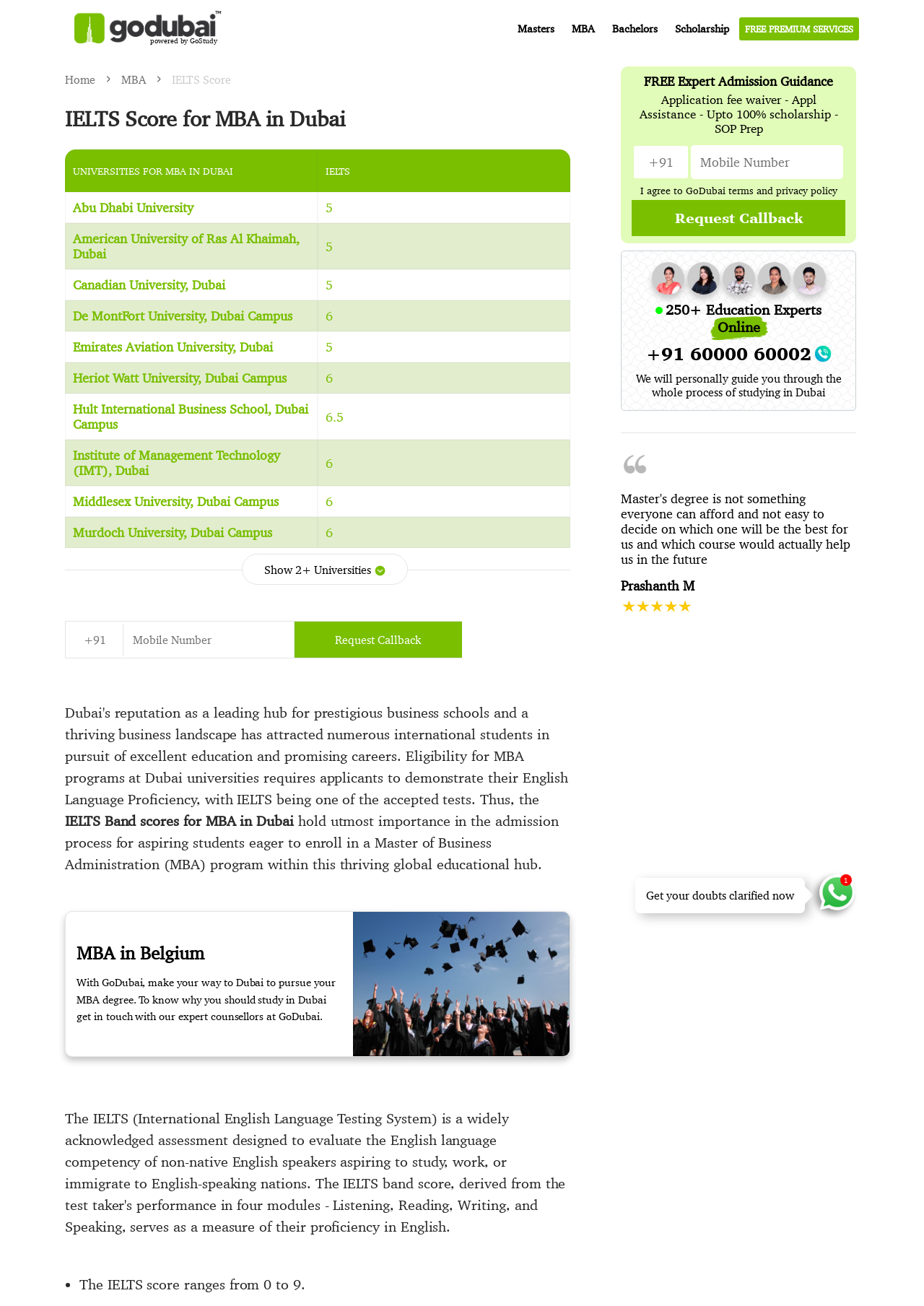Provide the bounding box coordinates of the section that needs to be clicked to accomplish the following instruction: "Click on the 'Request Callback' button."

[0.319, 0.476, 0.5, 0.504]